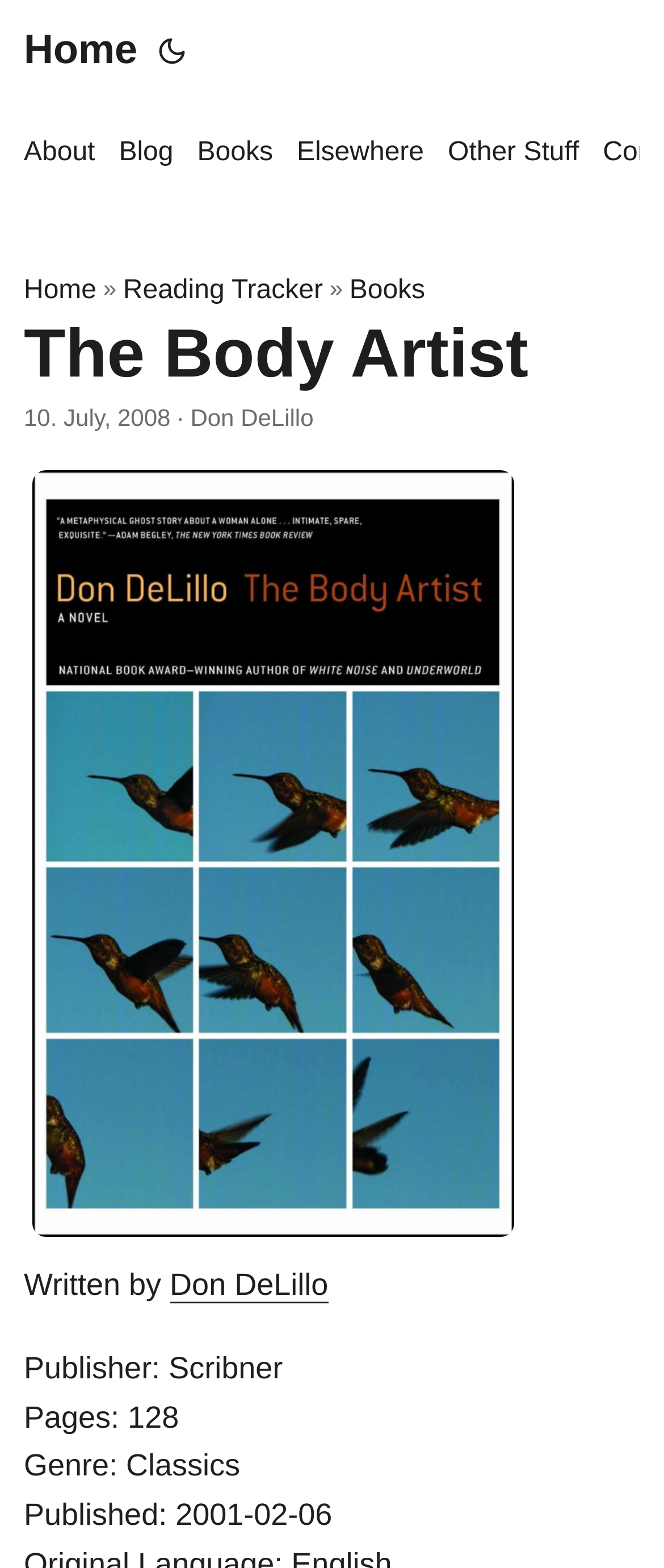Find the bounding box coordinates of the element's region that should be clicked in order to follow the given instruction: "Visit the CPI website". The coordinates should consist of four float numbers between 0 and 1, i.e., [left, top, right, bottom].

None